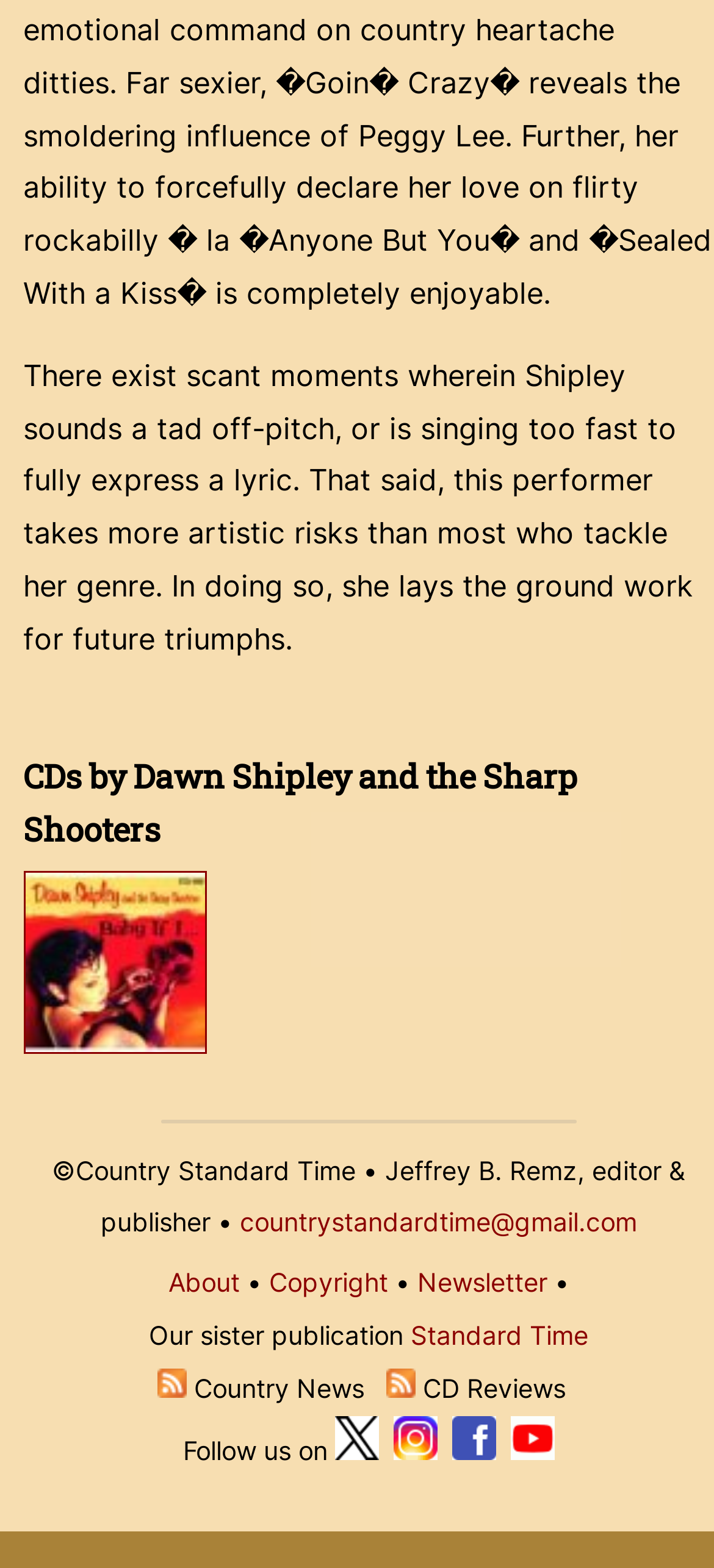What is the genre of music discussed on this webpage?
Answer the question with detailed information derived from the image.

The webpage appears to be a music review website, and the text mentions 'CDs by Dawn Shipley and the Sharp Shooters' and 'Country Standard Time', indicating that the genre of music discussed on this webpage is country music.